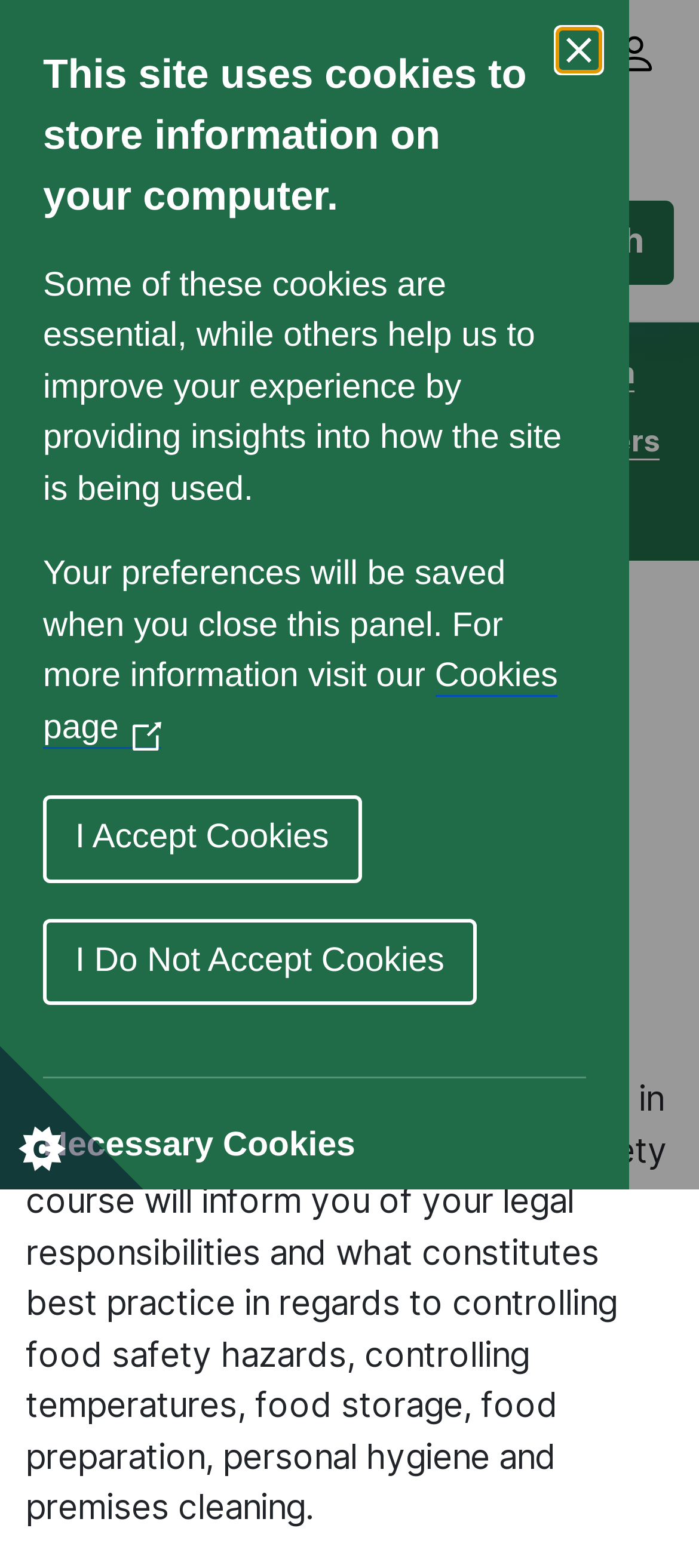Determine the bounding box for the UI element as described: "I Do Not Accept Cookies". The coordinates should be represented as four float numbers between 0 and 1, formatted as [left, top, right, bottom].

[0.062, 0.586, 0.682, 0.641]